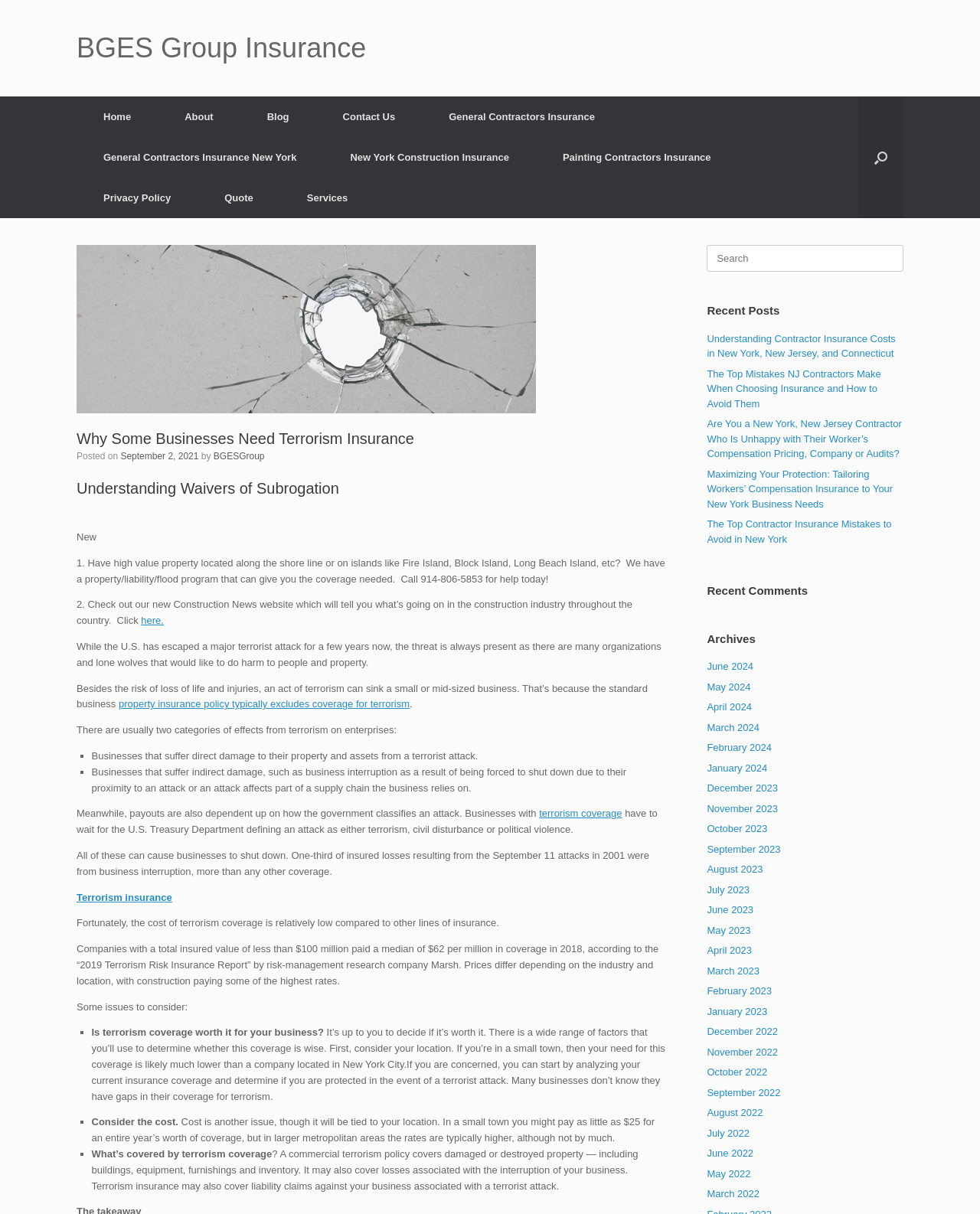Using the elements shown in the image, answer the question comprehensively: What is the cost of terrorism coverage?

The cost of terrorism coverage can be determined by reading the text on the webpage. According to the webpage, 'the cost of terrorism coverage is relatively low compared to other lines of insurance' and 'companies with a total insured value of less than $100 million paid a median of $62 per million in coverage in 2018'.